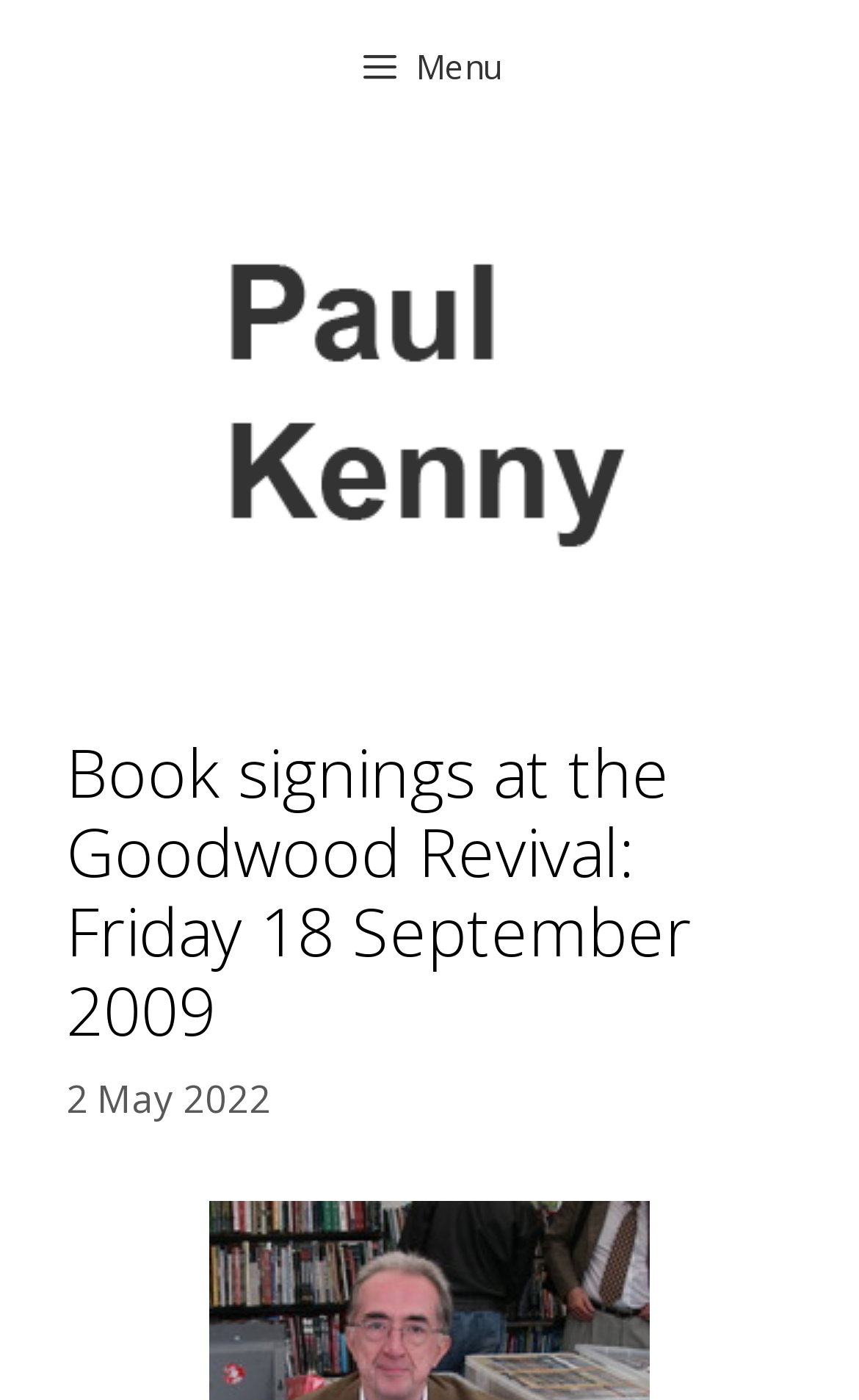Please provide a comprehensive response to the question below by analyzing the image: 
What is the event mentioned on the website?

The event mentioned on the website can be found in the heading section, which states 'Book signings at the Goodwood Revival: Friday 18 September 2009'.